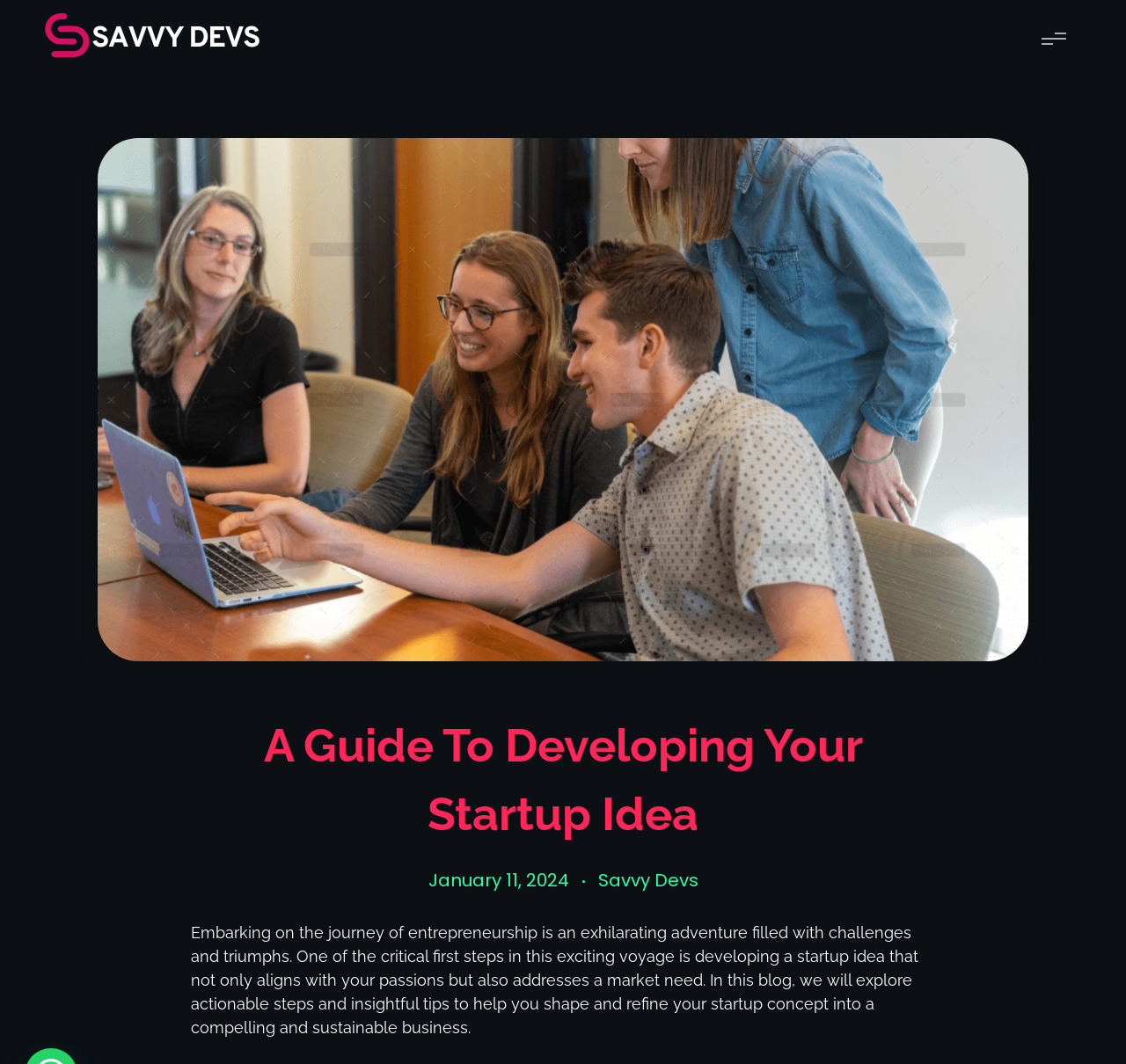Answer in one word or a short phrase: 
What is the company name displayed on the top left corner?

Savvy Devs